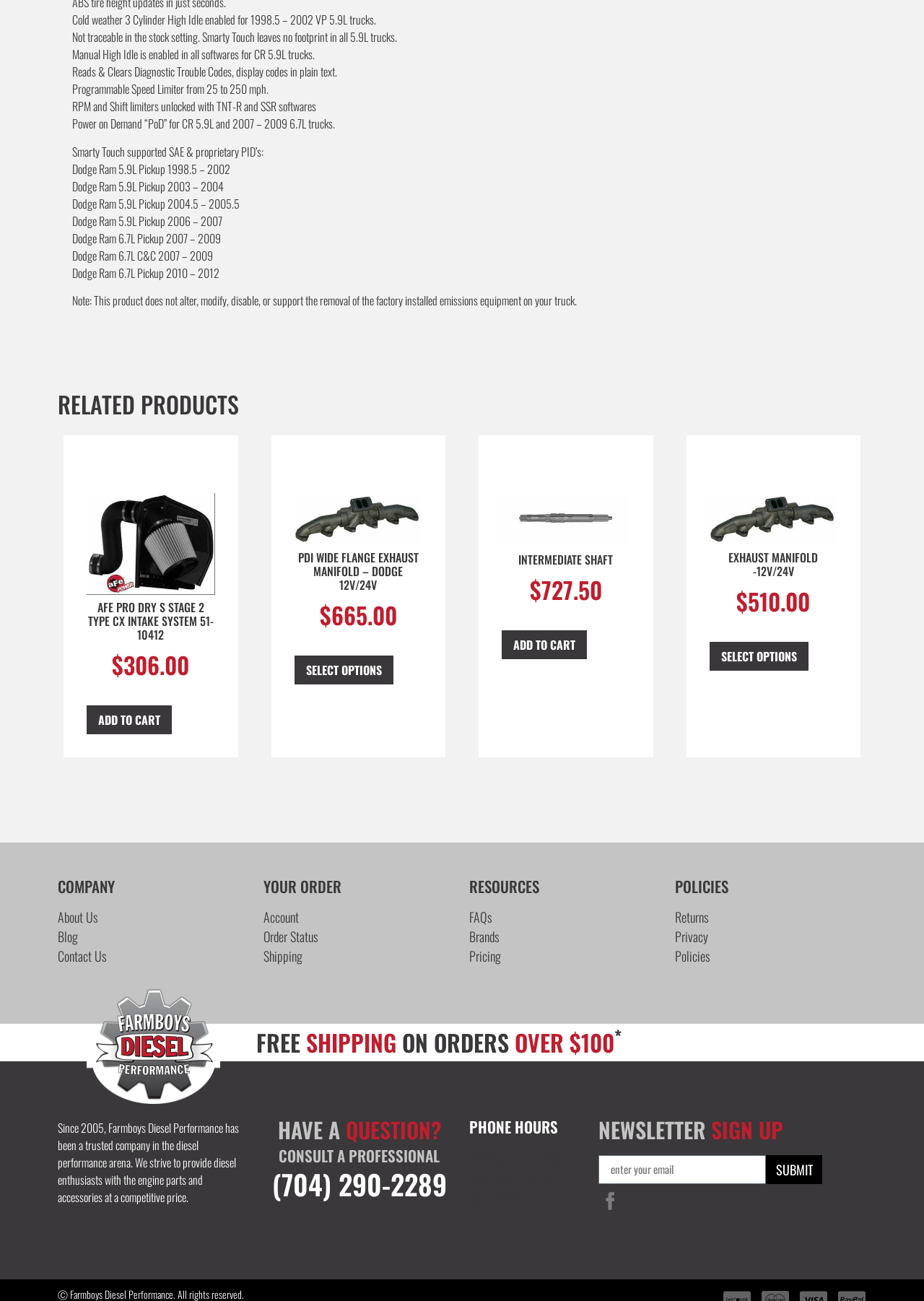What are the phone hours for the company?
Look at the image and construct a detailed response to the question.

I found the phone hours by reading the text under the 'PHONE HOURS' heading, which lists the hours for Monday to Friday, Saturday, and Sunday.